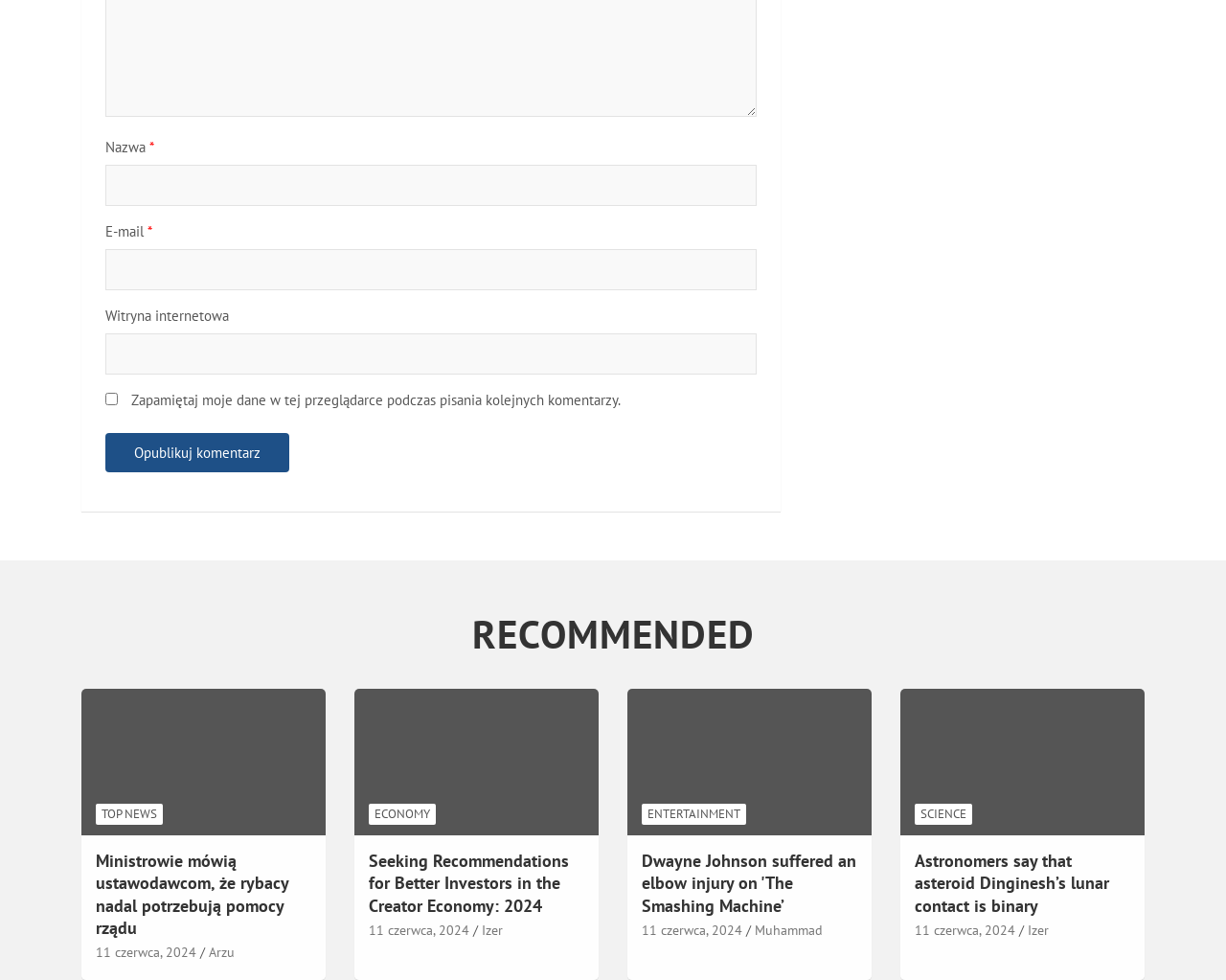Select the bounding box coordinates of the element I need to click to carry out the following instruction: "Read the economy news".

[0.301, 0.82, 0.355, 0.842]